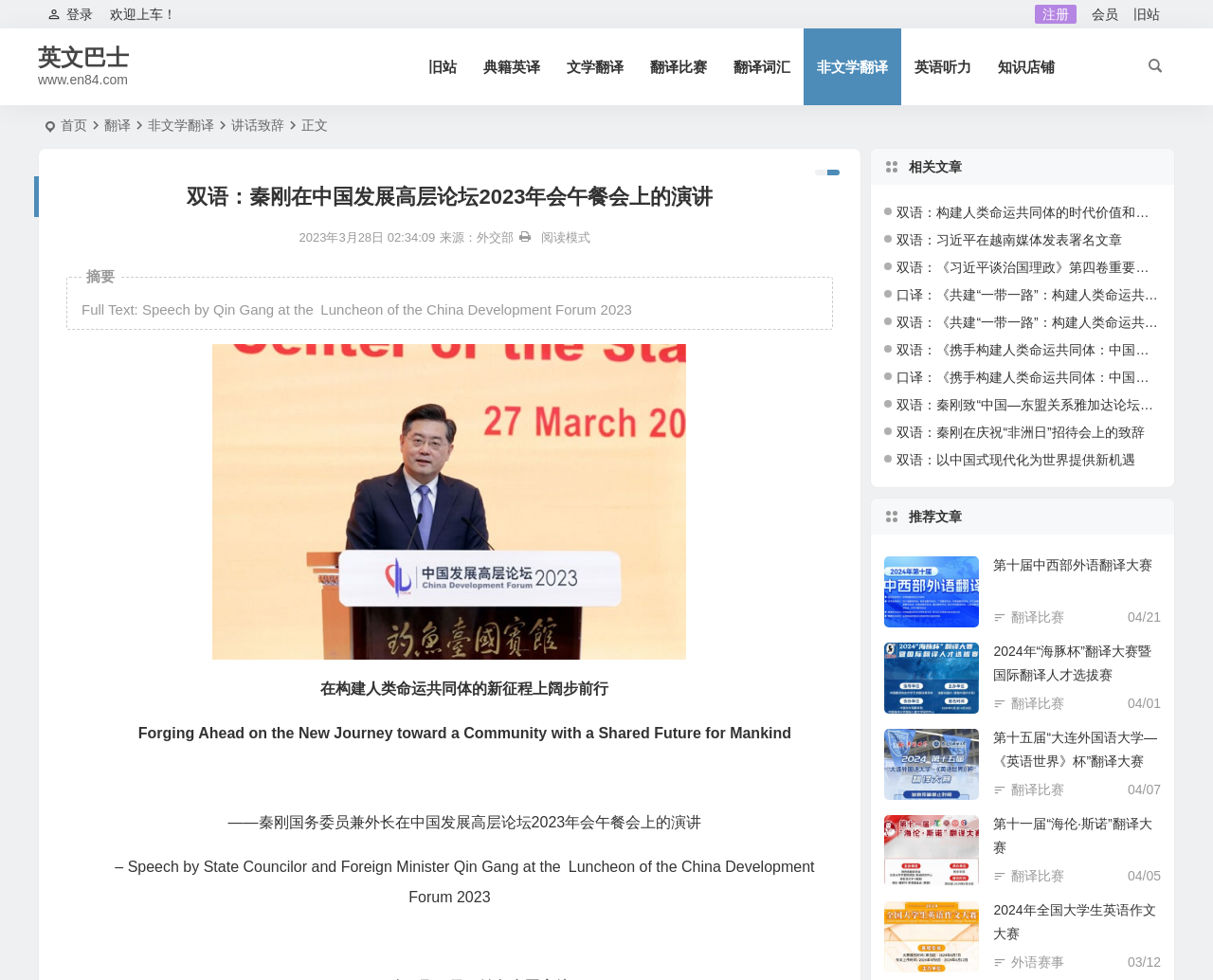What is the date of the speech?
Please answer the question as detailed as possible.

I found the date of the speech by looking at the time element with the text '2023年3月28日 02:34:09' which indicates the date and time the speech was published.